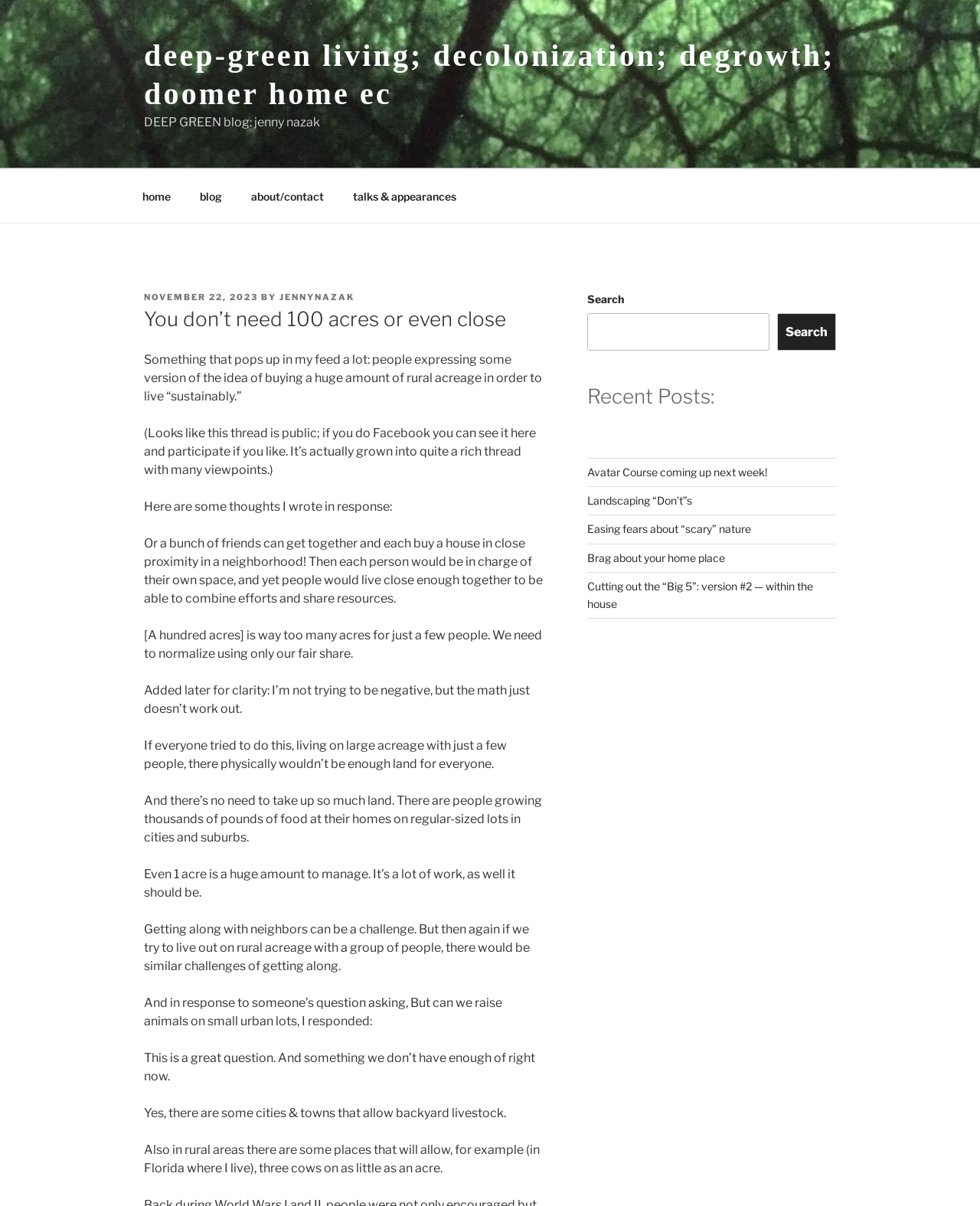Using the provided description Website design byAPrimarySite, find the bounding box coordinates for the UI element. Provide the coordinates in (top-left x, top-left y, bottom-right x, bottom-right y) format, ensuring all values are between 0 and 1.

None